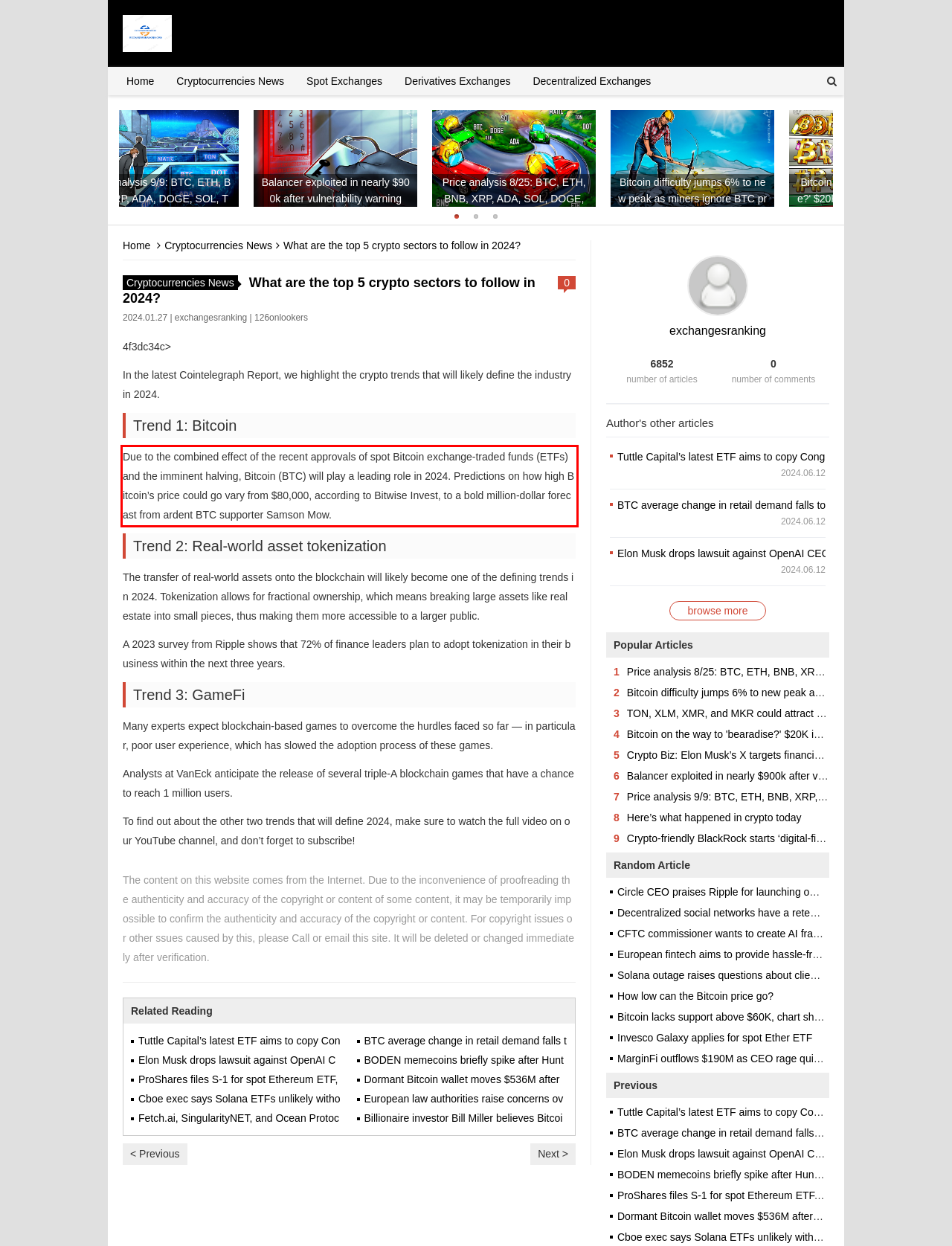Extract and provide the text found inside the red rectangle in the screenshot of the webpage.

Due to the combined effect of the recent approvals of spot Bitcoin exchange-traded funds (ETFs) and the imminent halving, Bitcoin (BTC) will play a leading role in 2024. Predictions on how high Bitcoin’s price could go vary from $80,000, according to Bitwise Invest, to a bold million-dollar forecast from ardent BTC supporter Samson Mow.